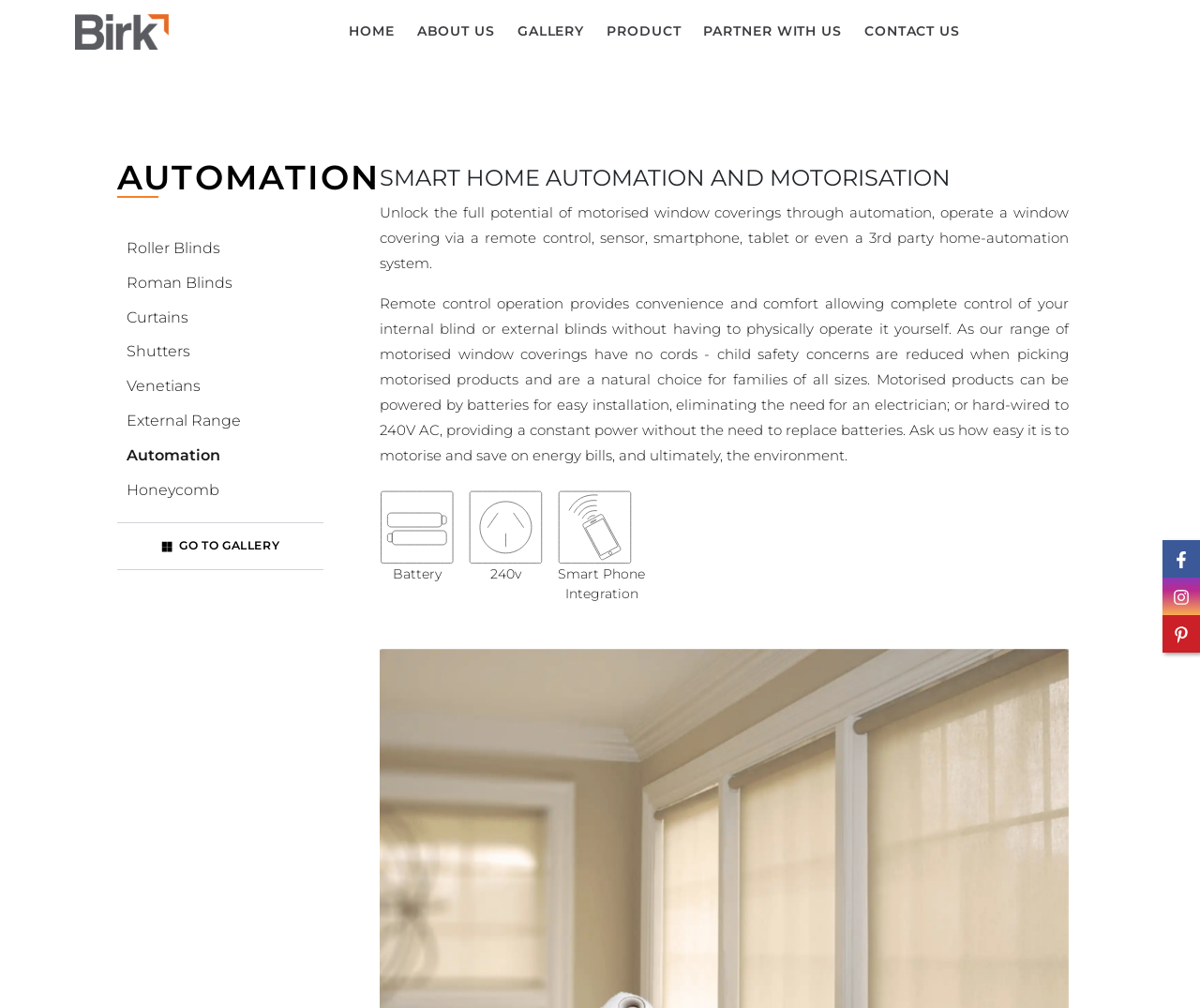Given the description: "About us", determine the bounding box coordinates of the UI element. The coordinates should be formatted as four float numbers between 0 and 1, [left, top, right, bottom].

[0.338, 0.022, 0.422, 0.041]